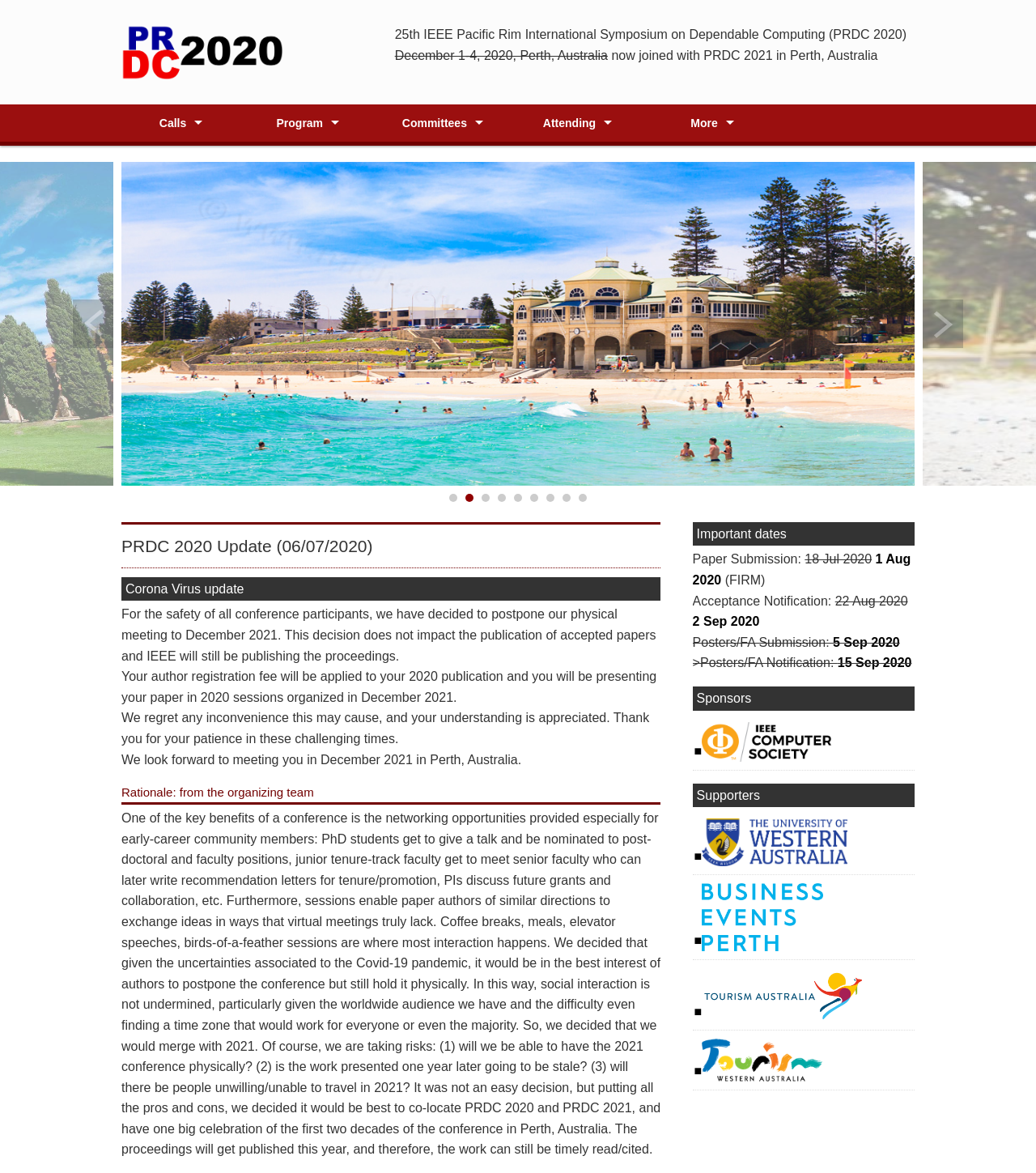What is the reason for postponing the physical meeting?
Based on the screenshot, provide your answer in one word or phrase.

Corona Virus